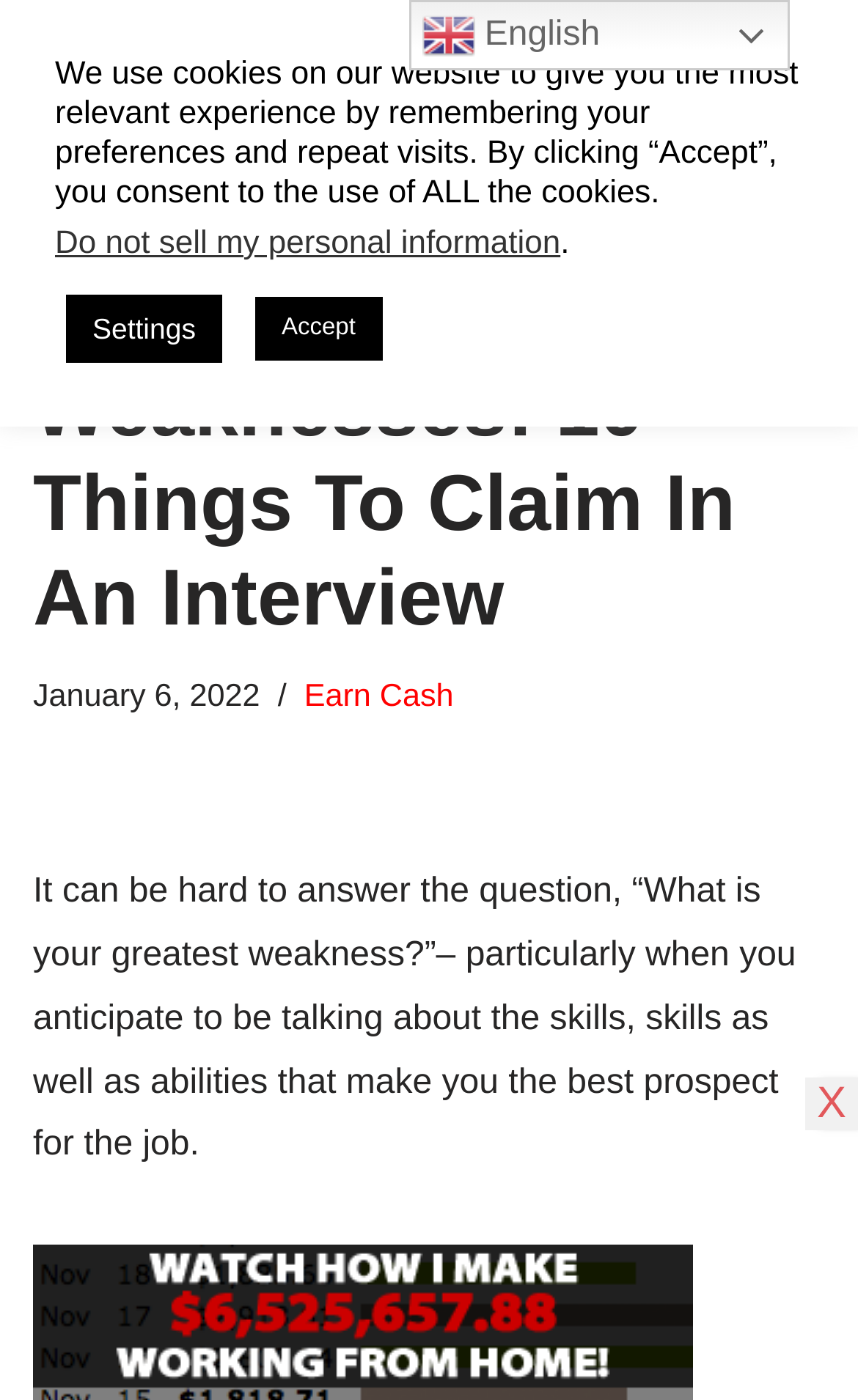Indicate the bounding box coordinates of the element that must be clicked to execute the instruction: "Go to TMC App". The coordinates should be given as four float numbers between 0 and 1, i.e., [left, top, right, bottom].

[0.038, 0.022, 0.346, 0.073]